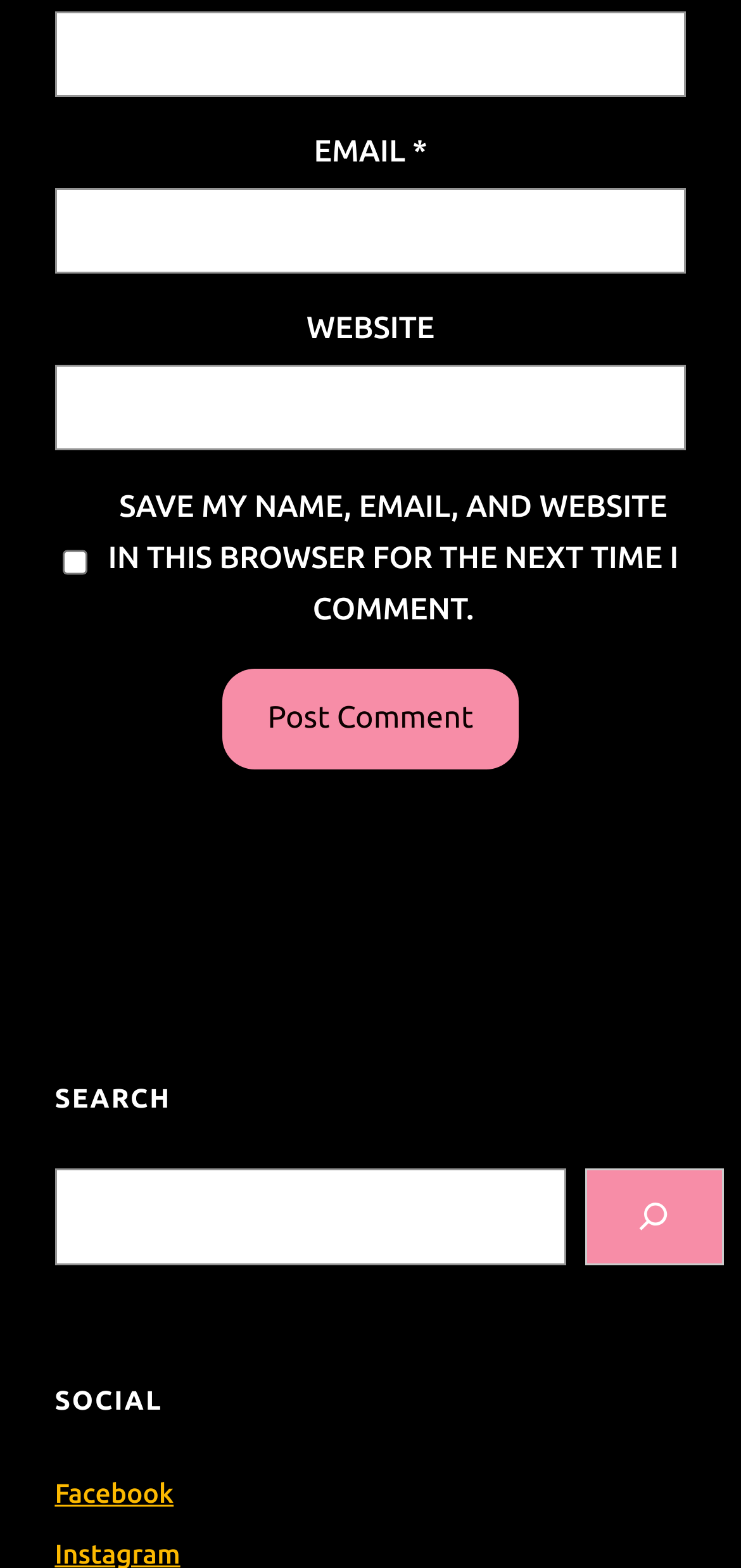What is the function of the button at the bottom?
Answer with a single word or phrase by referring to the visual content.

Post Comment